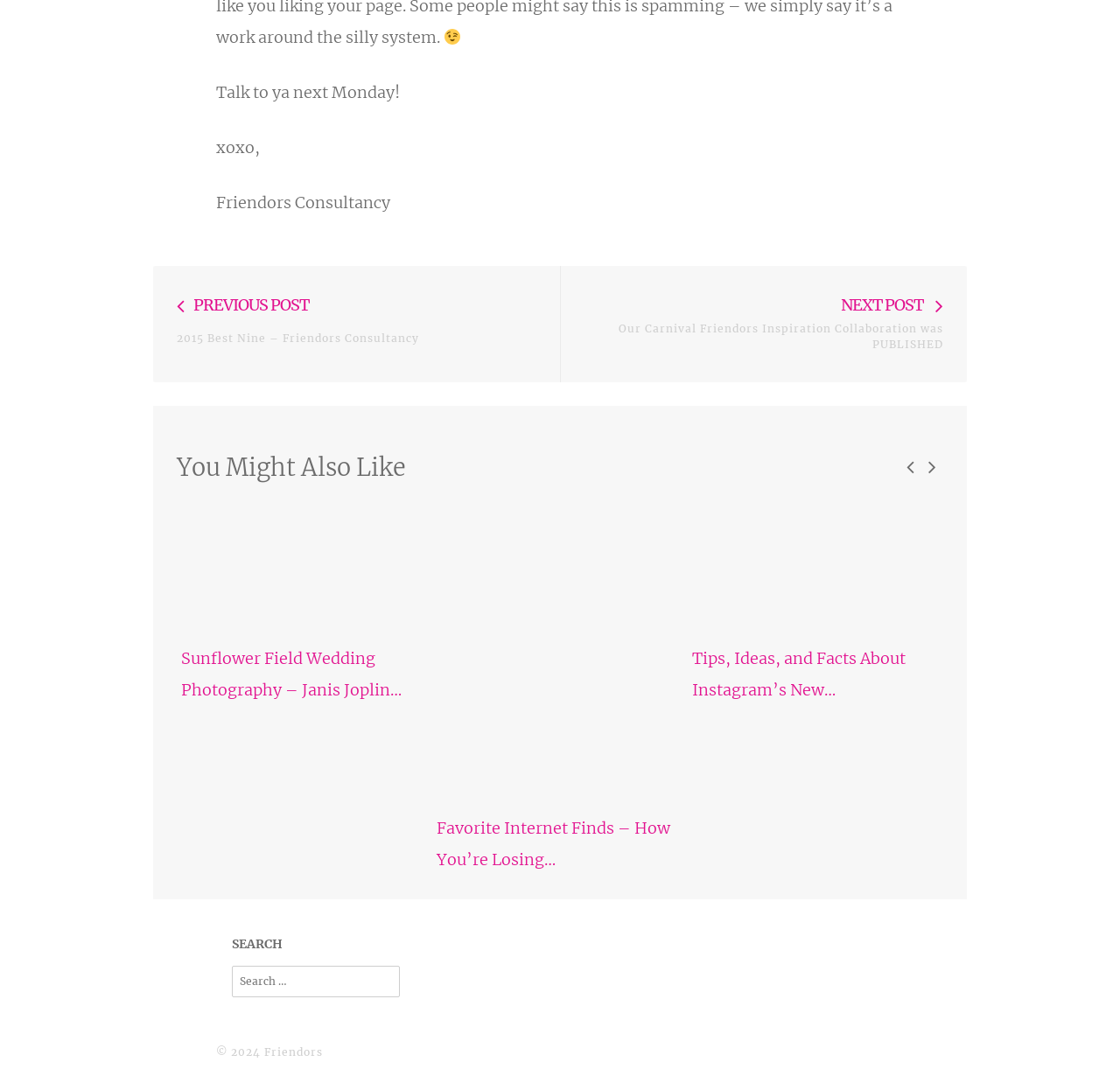Provide a brief response using a word or short phrase to this question:
What is the text of the first post navigation link?

Previous post: 2015 Best Nine – Friendors Consultancy